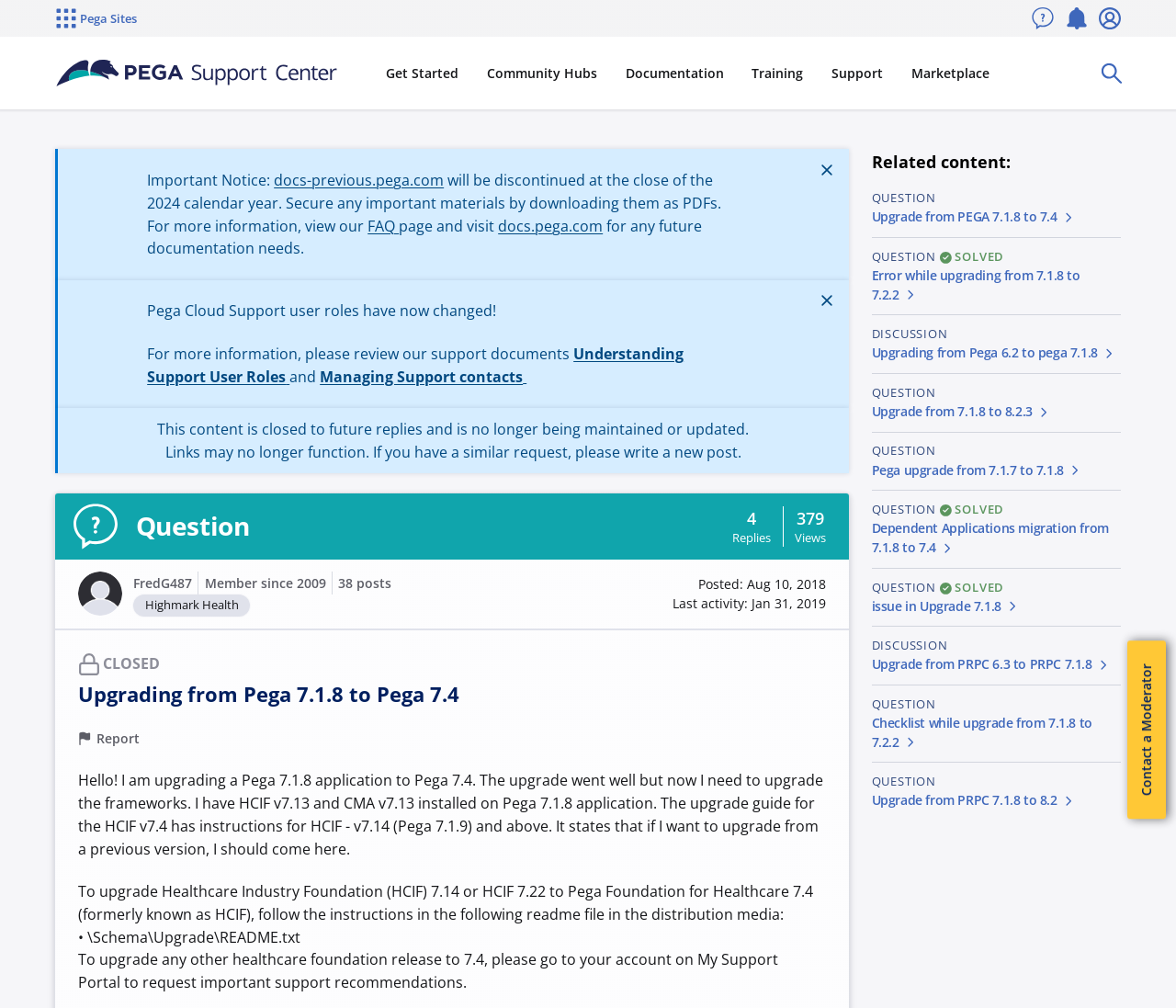Determine the bounding box coordinates of the target area to click to execute the following instruction: "View the 'Related Posts'."

None